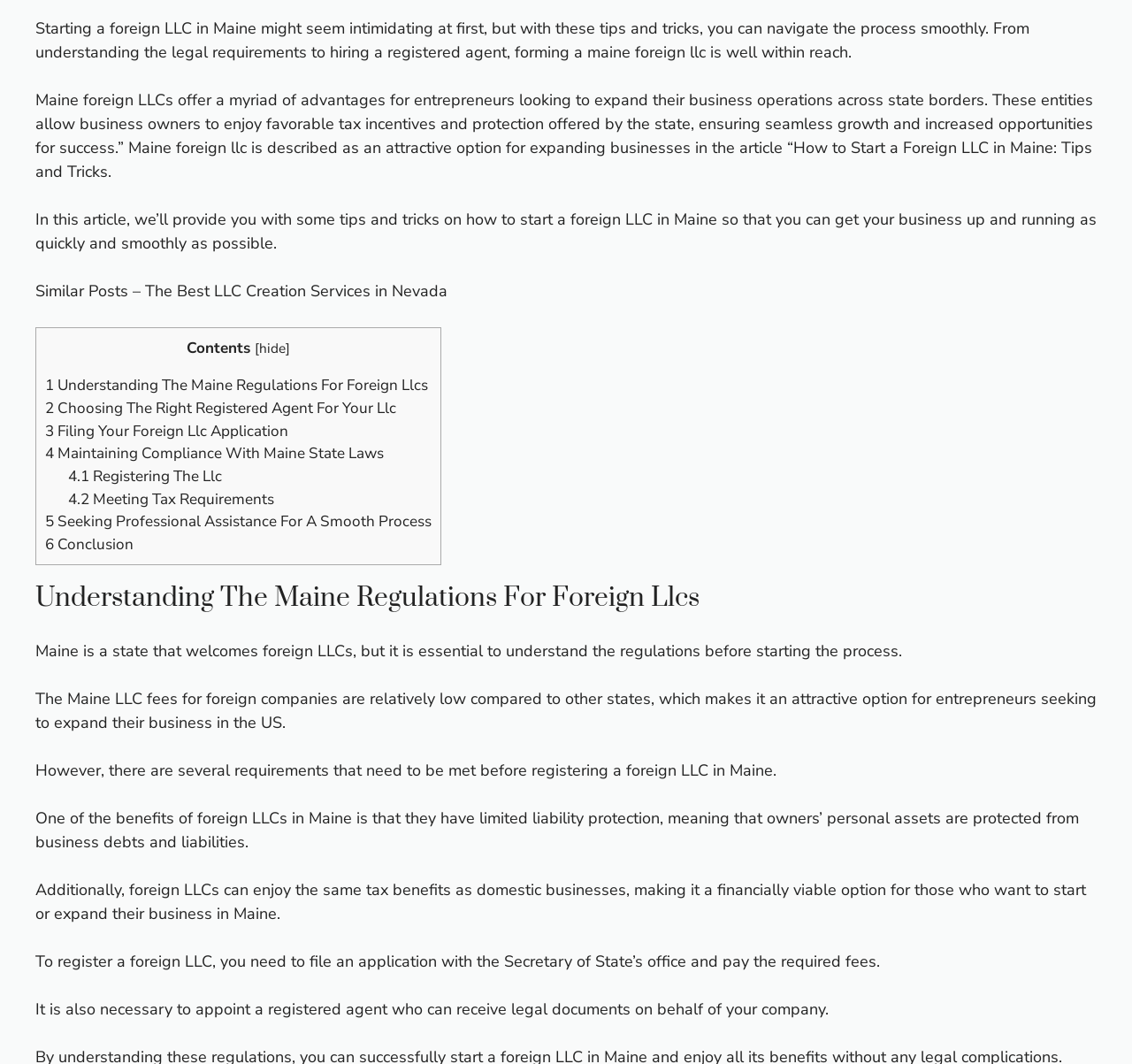Identify the bounding box of the UI component described as: "maine foreign llc".

[0.519, 0.039, 0.623, 0.059]